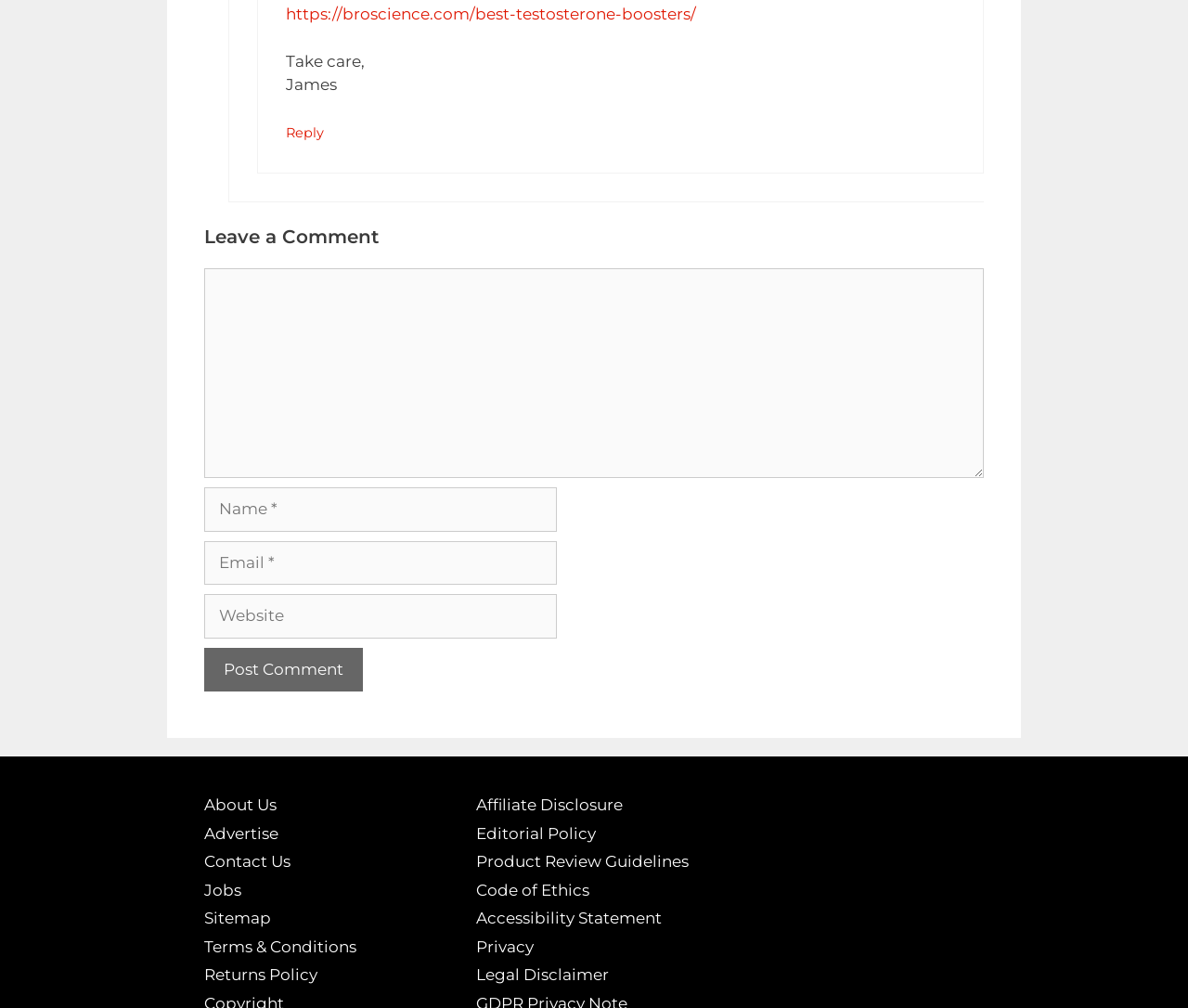Refer to the screenshot and answer the following question in detail:
What is the name of the person who wrote the message?

The StaticText element 'James' is located near the 'Take care,' message, suggesting that James is the author of the message.